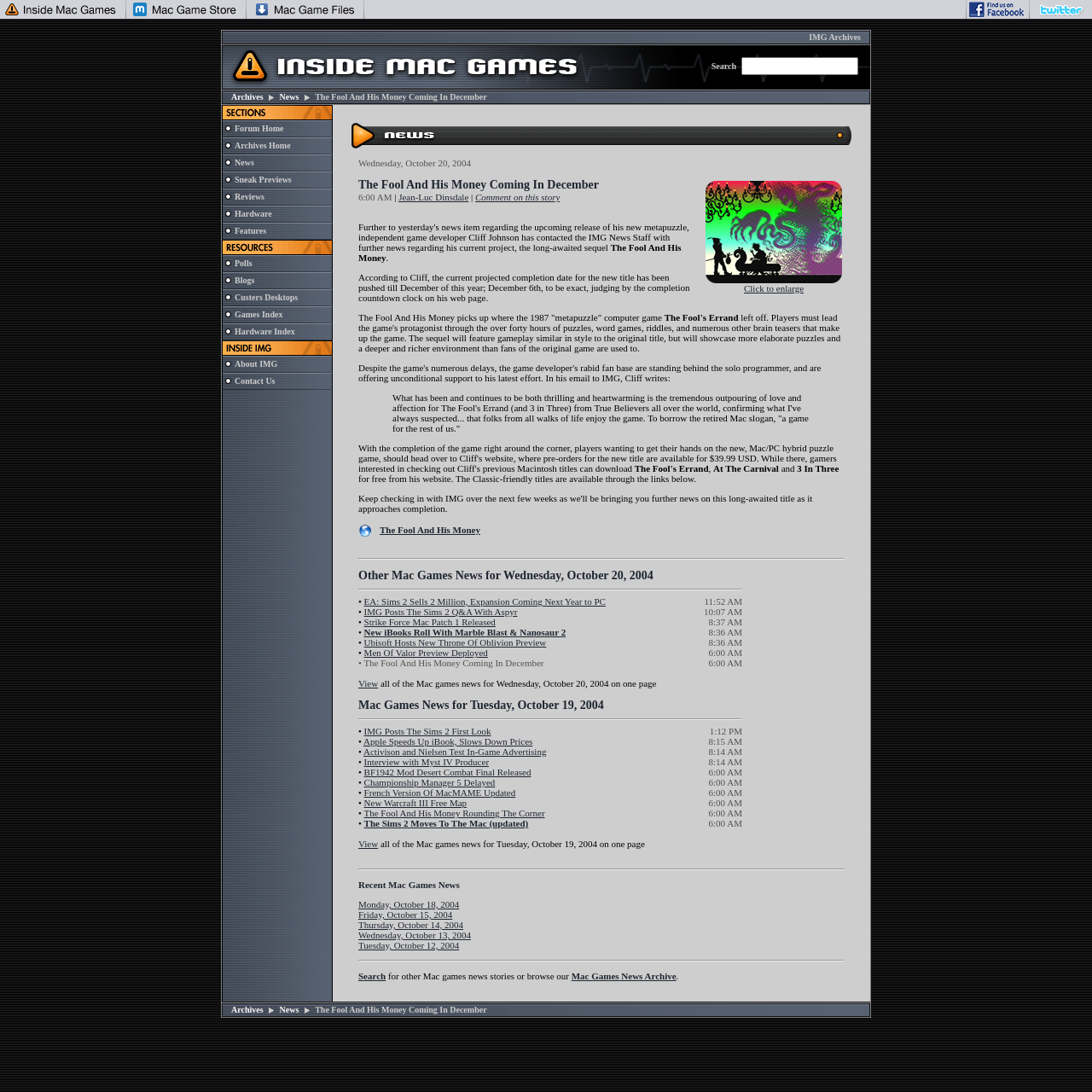Please identify the bounding box coordinates of the area that needs to be clicked to follow this instruction: "View Archives".

[0.212, 0.084, 0.241, 0.093]